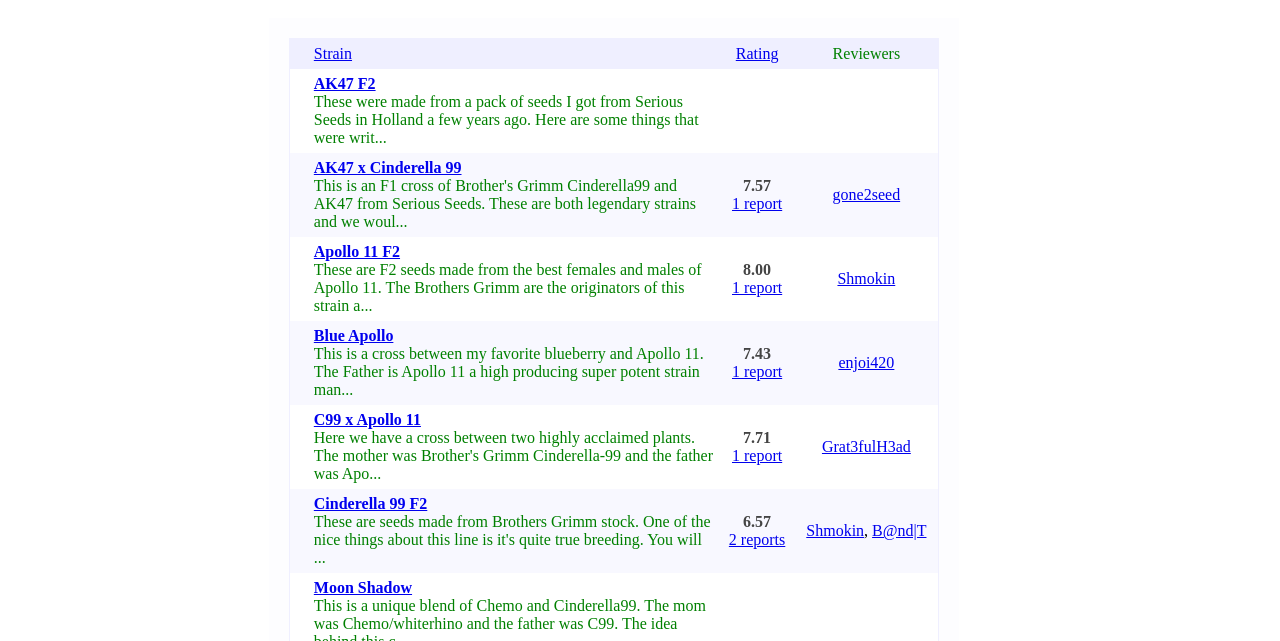Pinpoint the bounding box coordinates of the clickable area necessary to execute the following instruction: "View details of Blue Apollo". The coordinates should be given as four float numbers between 0 and 1, namely [left, top, right, bottom].

[0.245, 0.51, 0.307, 0.537]